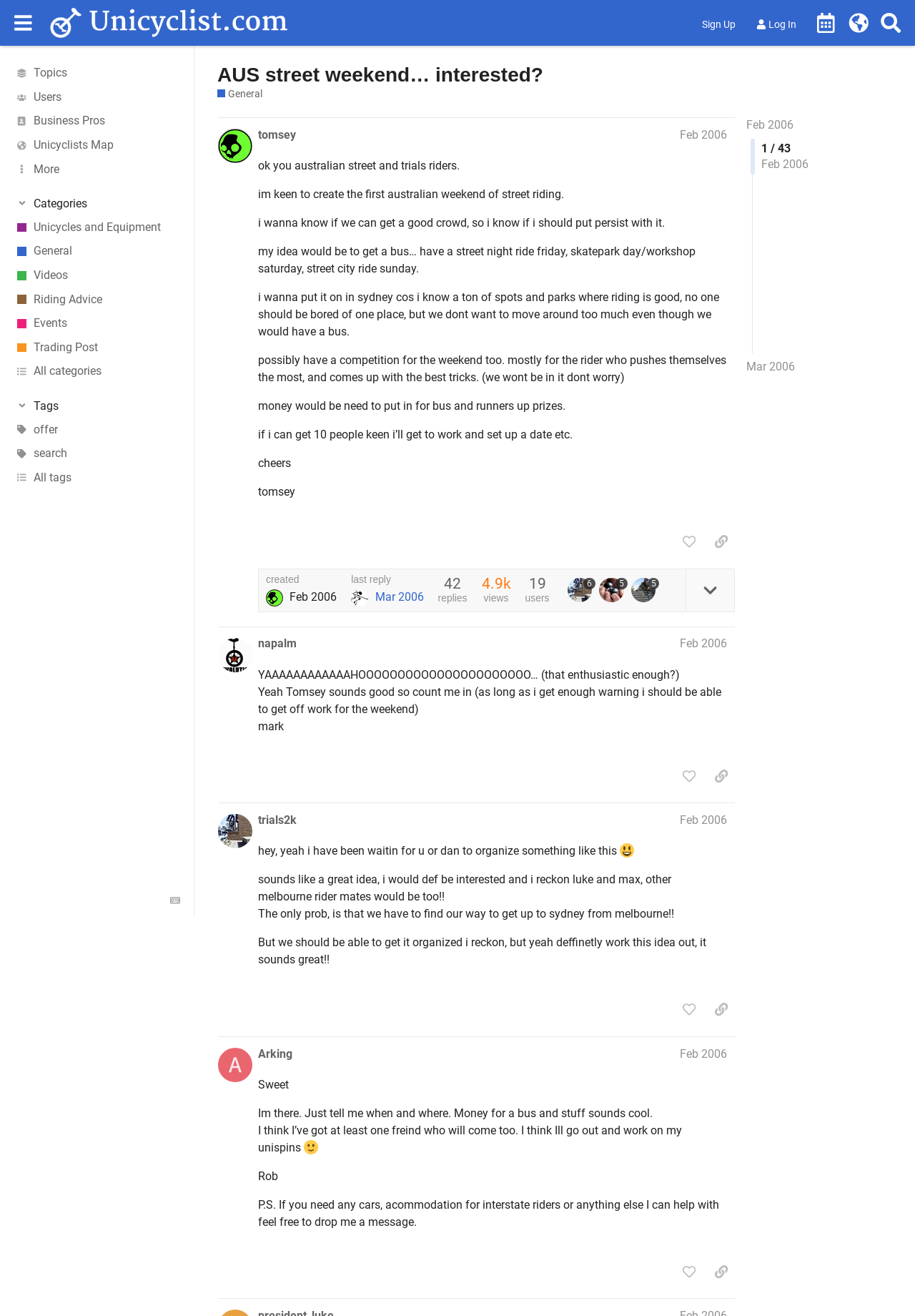Give the bounding box coordinates for this UI element: "​". The coordinates should be four float numbers between 0 and 1, arranged as [left, top, right, bottom].

[0.181, 0.678, 0.202, 0.691]